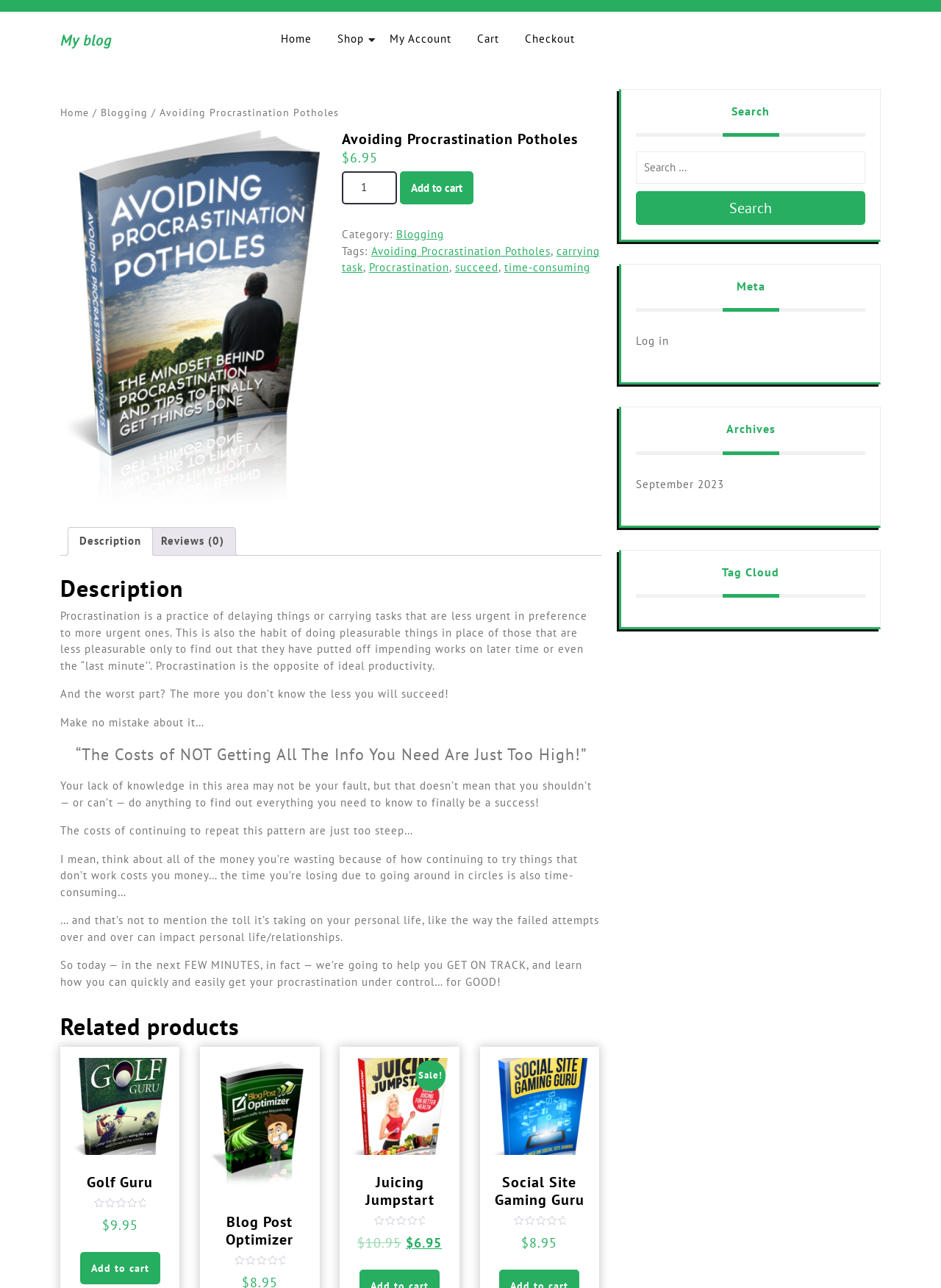Please identify the bounding box coordinates of the clickable area that will allow you to execute the instruction: "Search for something".

[0.676, 0.117, 0.92, 0.143]